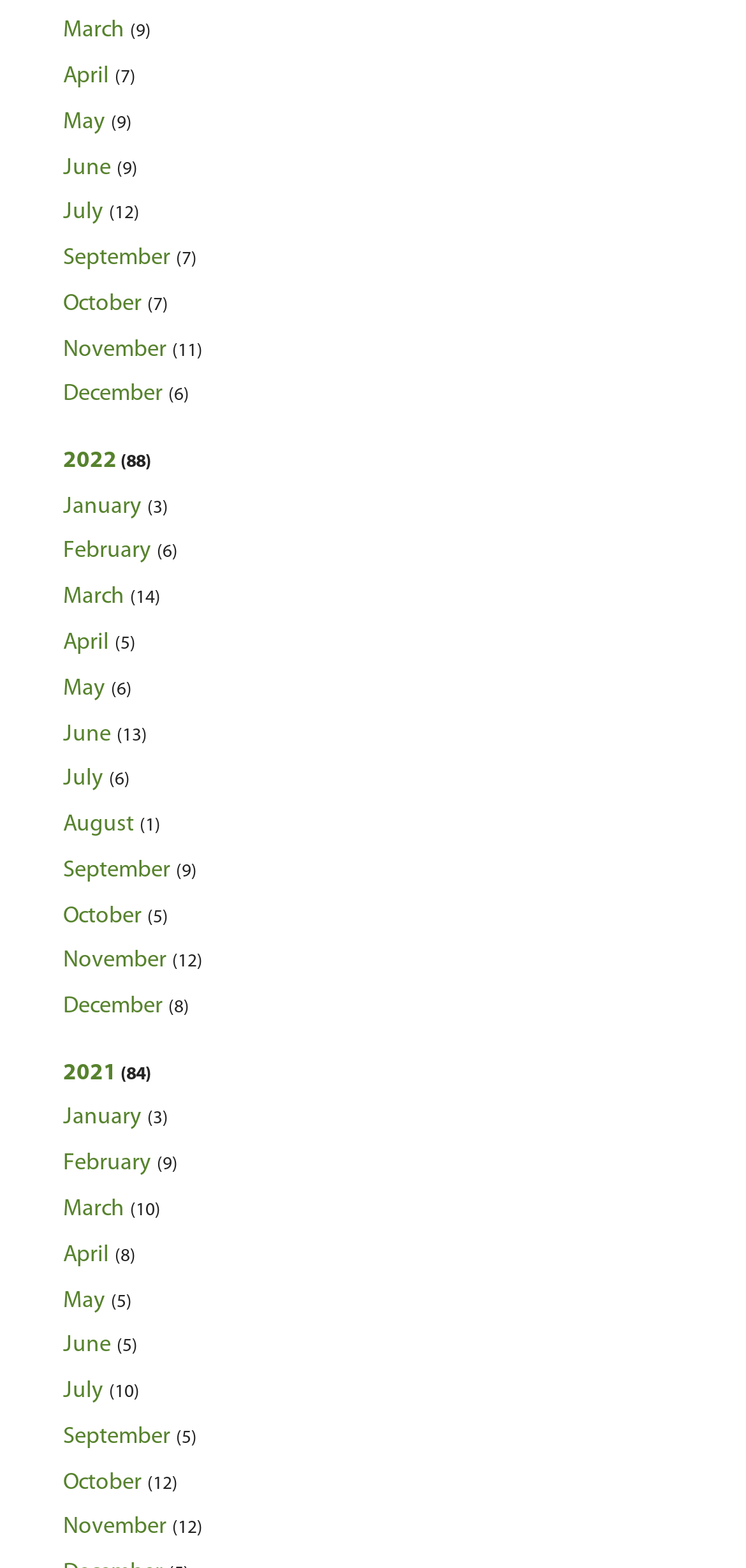Could you specify the bounding box coordinates for the clickable section to complete the following instruction: "View June"?

[0.085, 0.461, 0.198, 0.475]